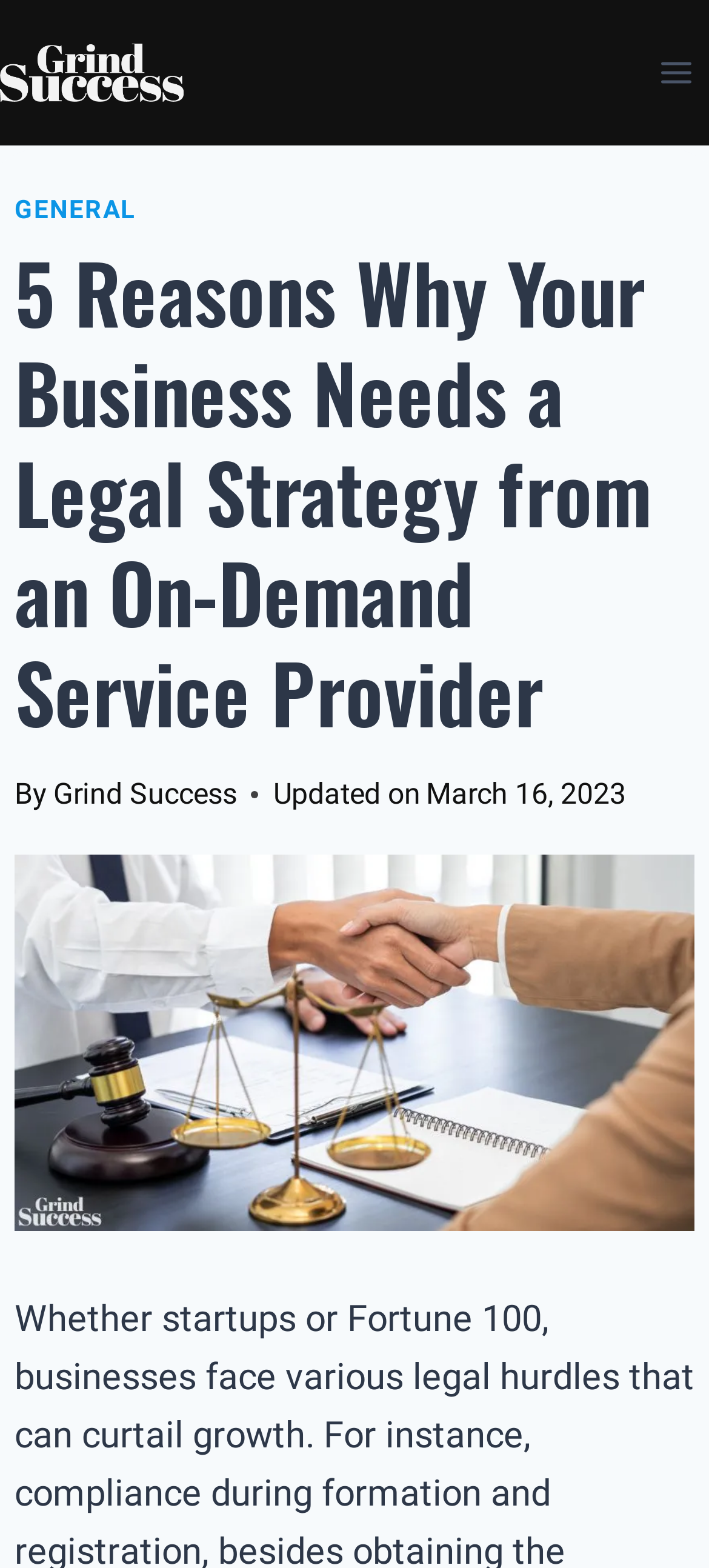What type of service provider is mentioned in the article?
Based on the screenshot, answer the question with a single word or phrase.

On-Demand Service Provider